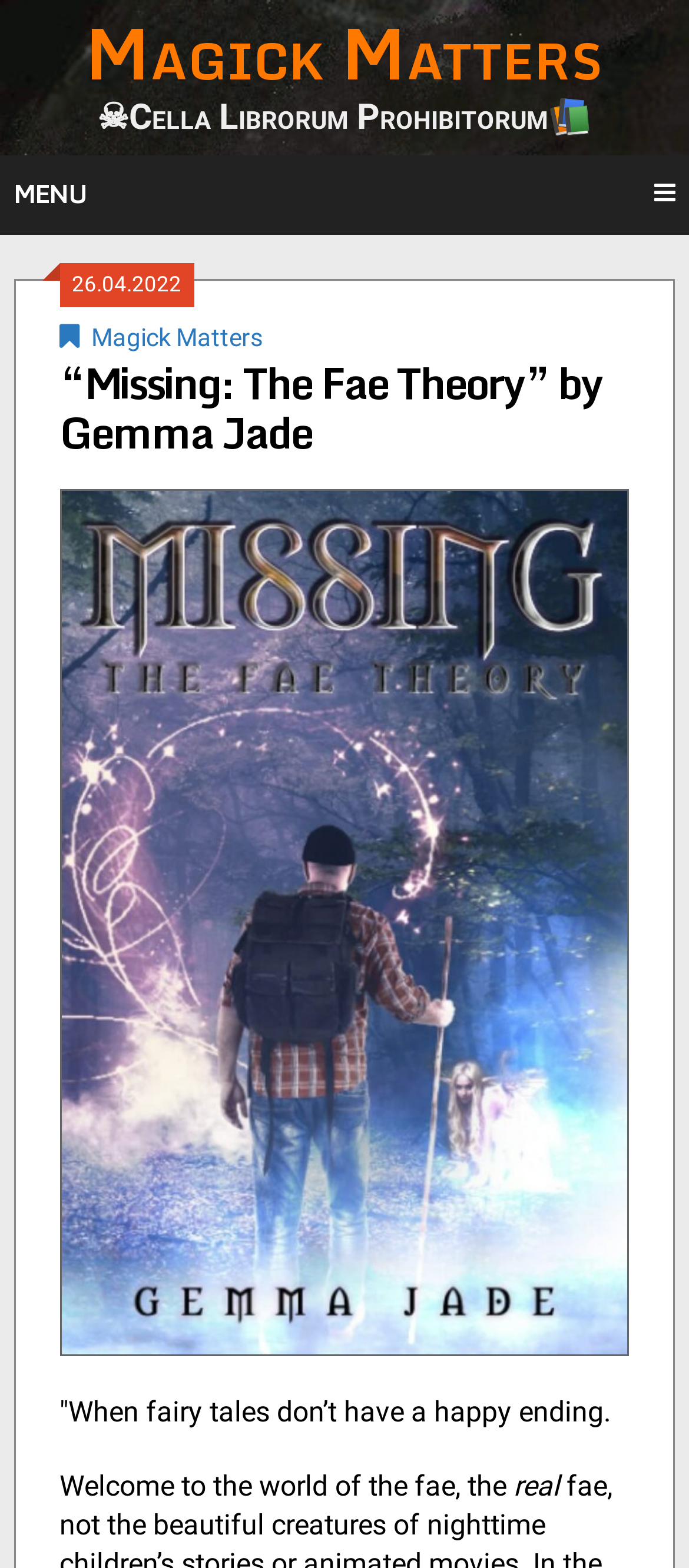What is the theme of the book?
Look at the image and respond with a one-word or short phrase answer.

Fae